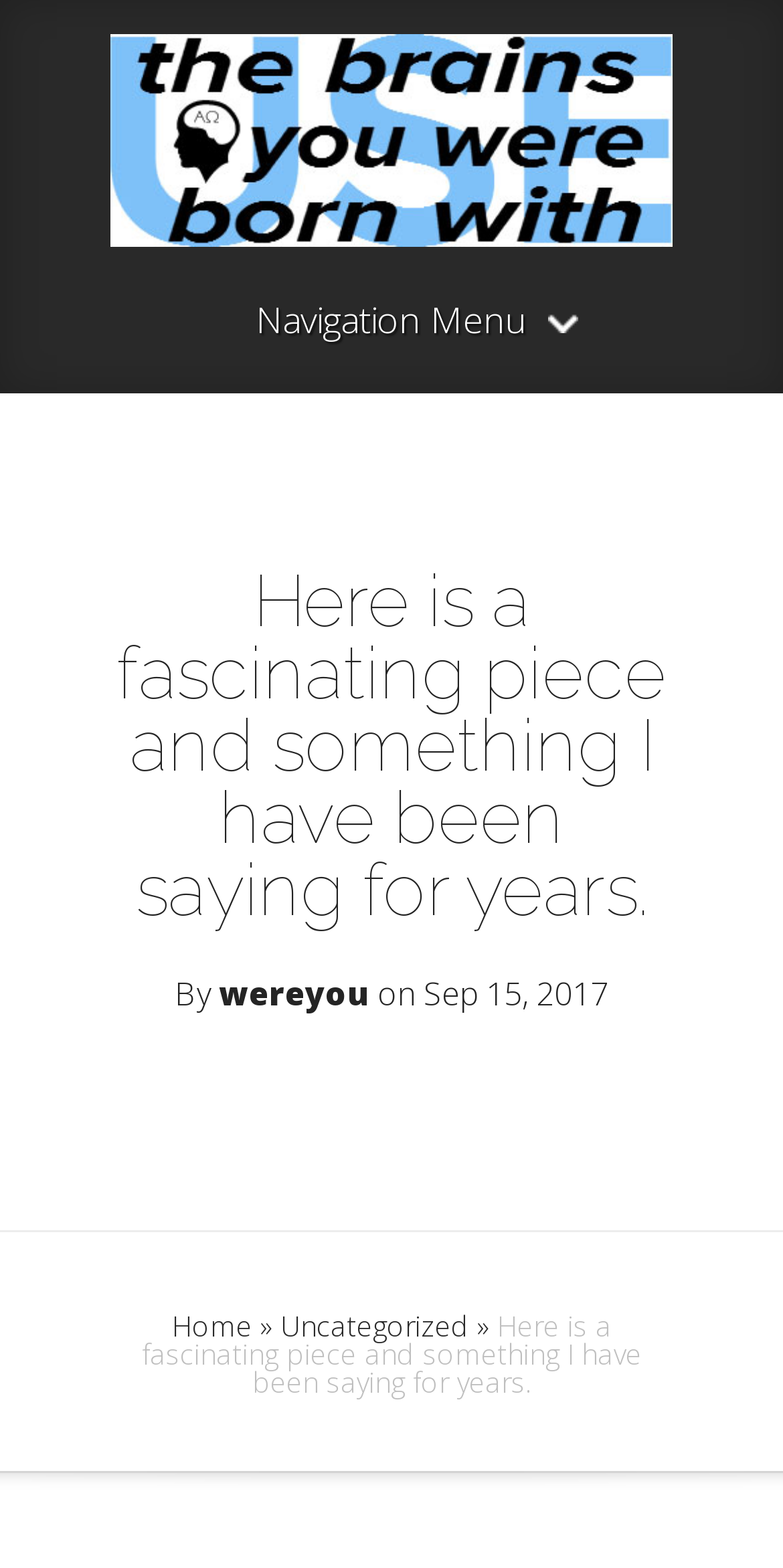What is the navigation menu item above the article?
Using the information presented in the image, please offer a detailed response to the question.

I determined the navigation menu item by looking at the link element with the text 'Navigation Menu' which is located above the article, suggesting it is a menu item for navigating the website.